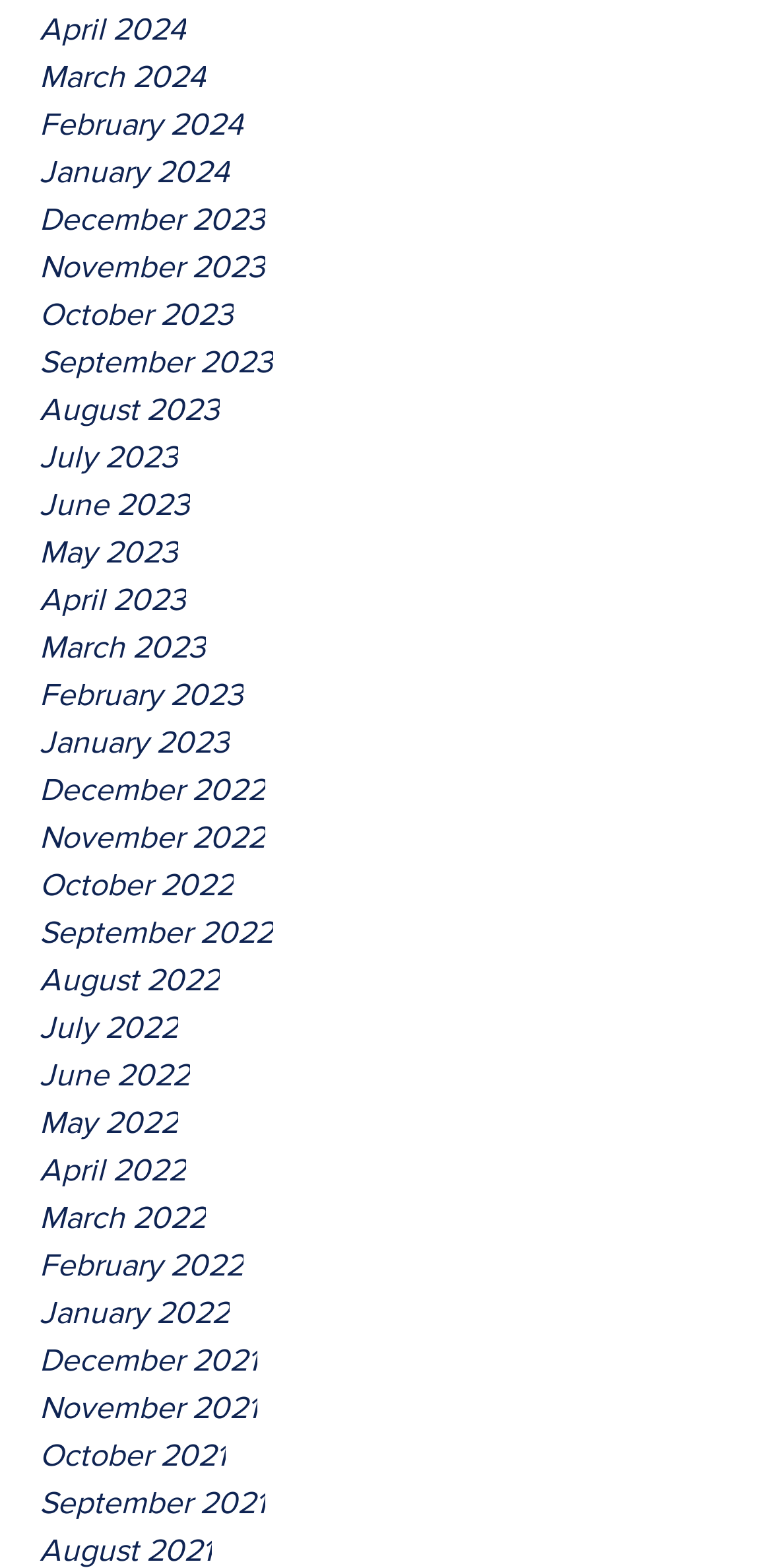Please determine the bounding box coordinates of the section I need to click to accomplish this instruction: "View April 2024".

[0.051, 0.003, 0.769, 0.034]